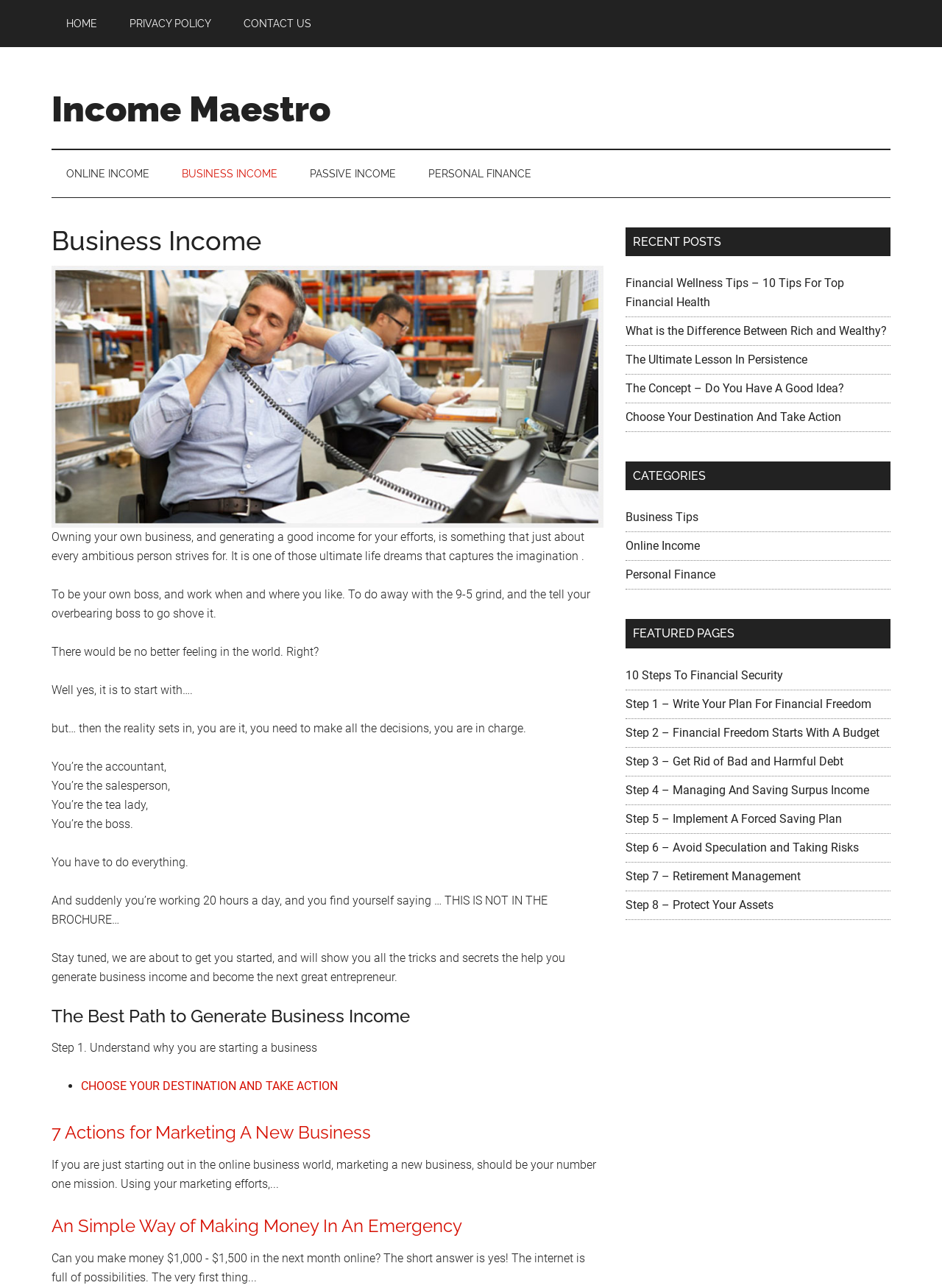Please find the bounding box coordinates of the element's region to be clicked to carry out this instruction: "Explore RECENT POSTS".

[0.664, 0.177, 0.945, 0.199]